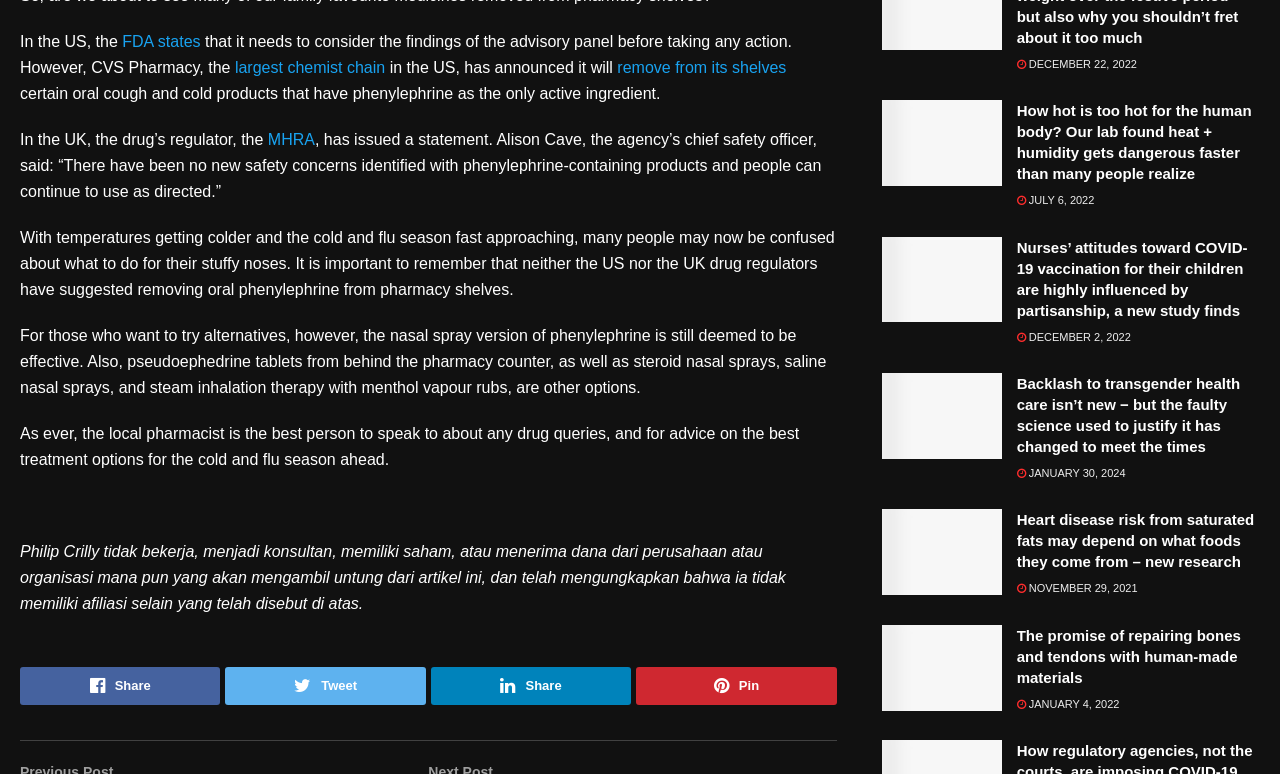Using the provided element description: "FDA states", identify the bounding box coordinates. The coordinates should be four floats between 0 and 1 in the order [left, top, right, bottom].

[0.096, 0.043, 0.157, 0.065]